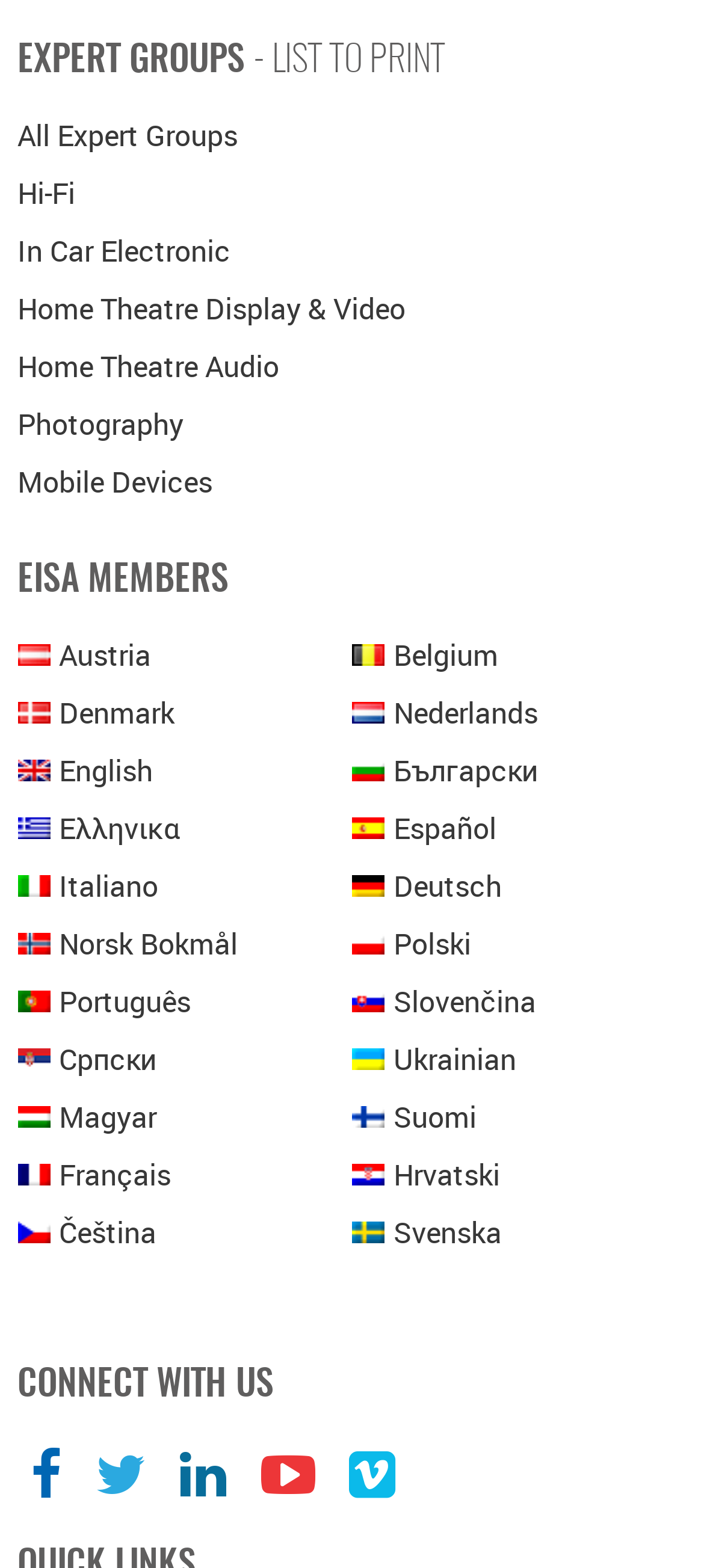Can you find the bounding box coordinates for the UI element given this description: "Home Theatre Display & Video"? Provide the coordinates as four float numbers between 0 and 1: [left, top, right, bottom].

[0.025, 0.185, 0.576, 0.21]